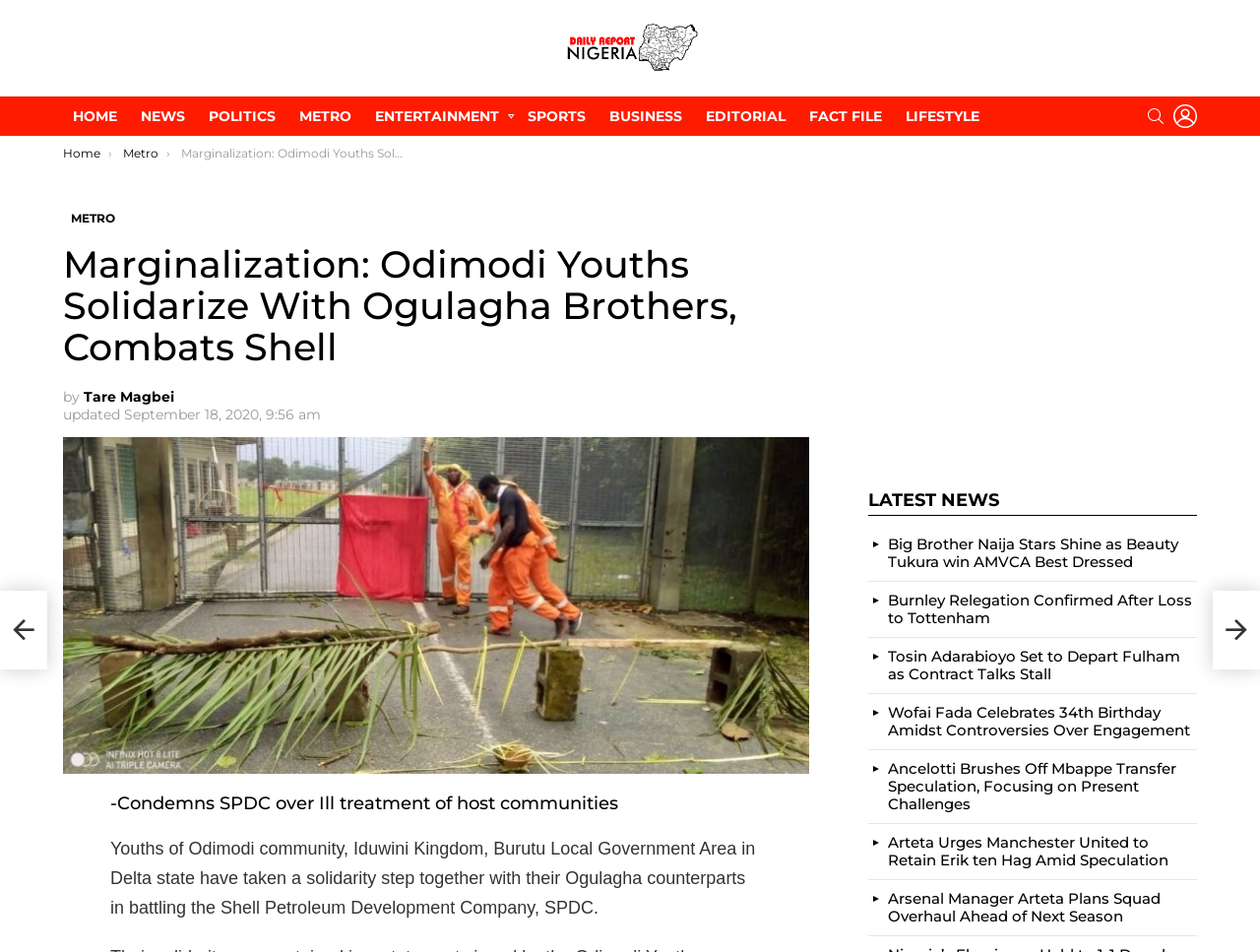Please provide a short answer using a single word or phrase for the question:
Who wrote the current news article?

Tare Magbei